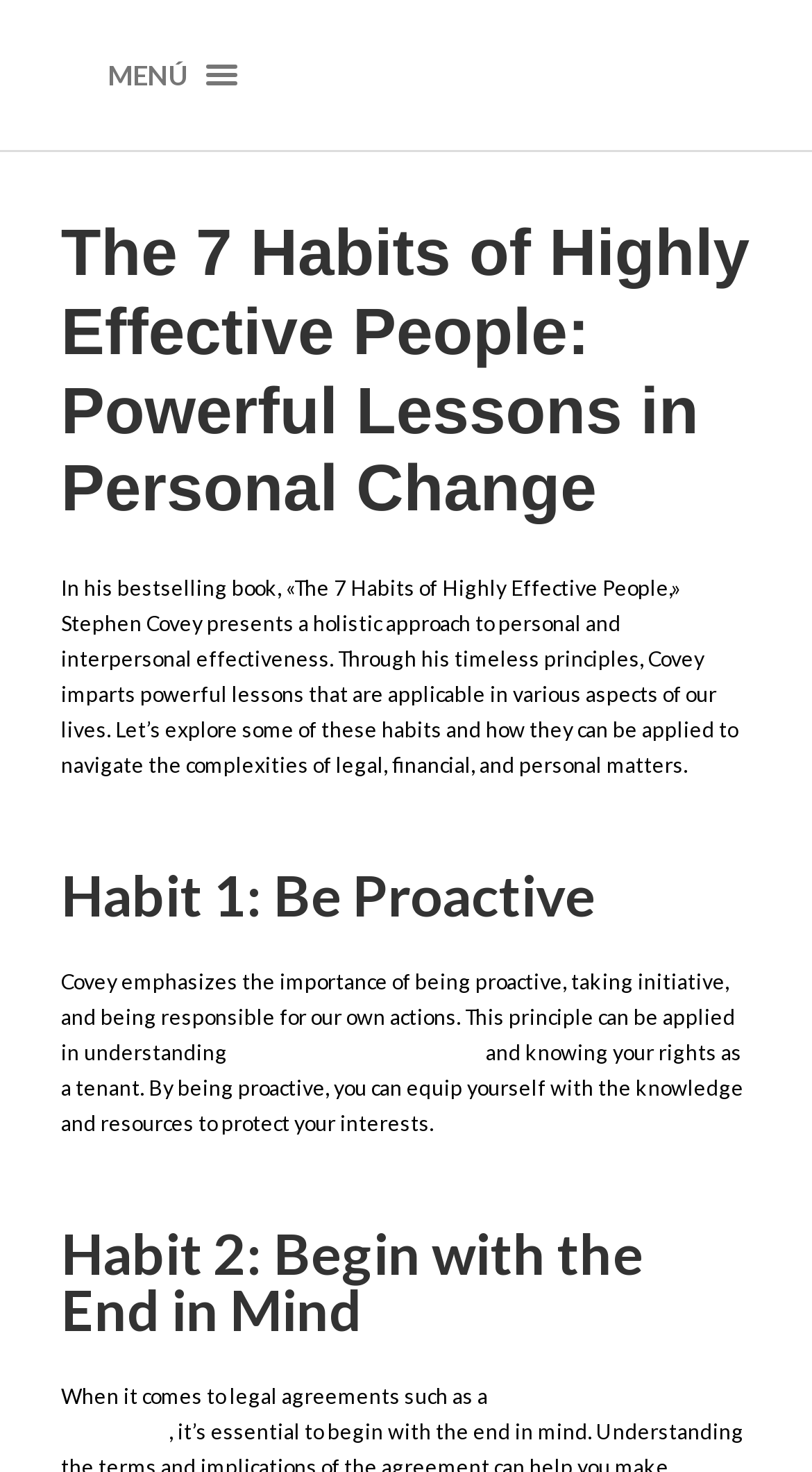Given the element description: "master subcontract agreement", predict the bounding box coordinates of this UI element. The coordinates must be four float numbers between 0 and 1, given as [left, top, right, bottom].

[0.075, 0.94, 0.831, 0.981]